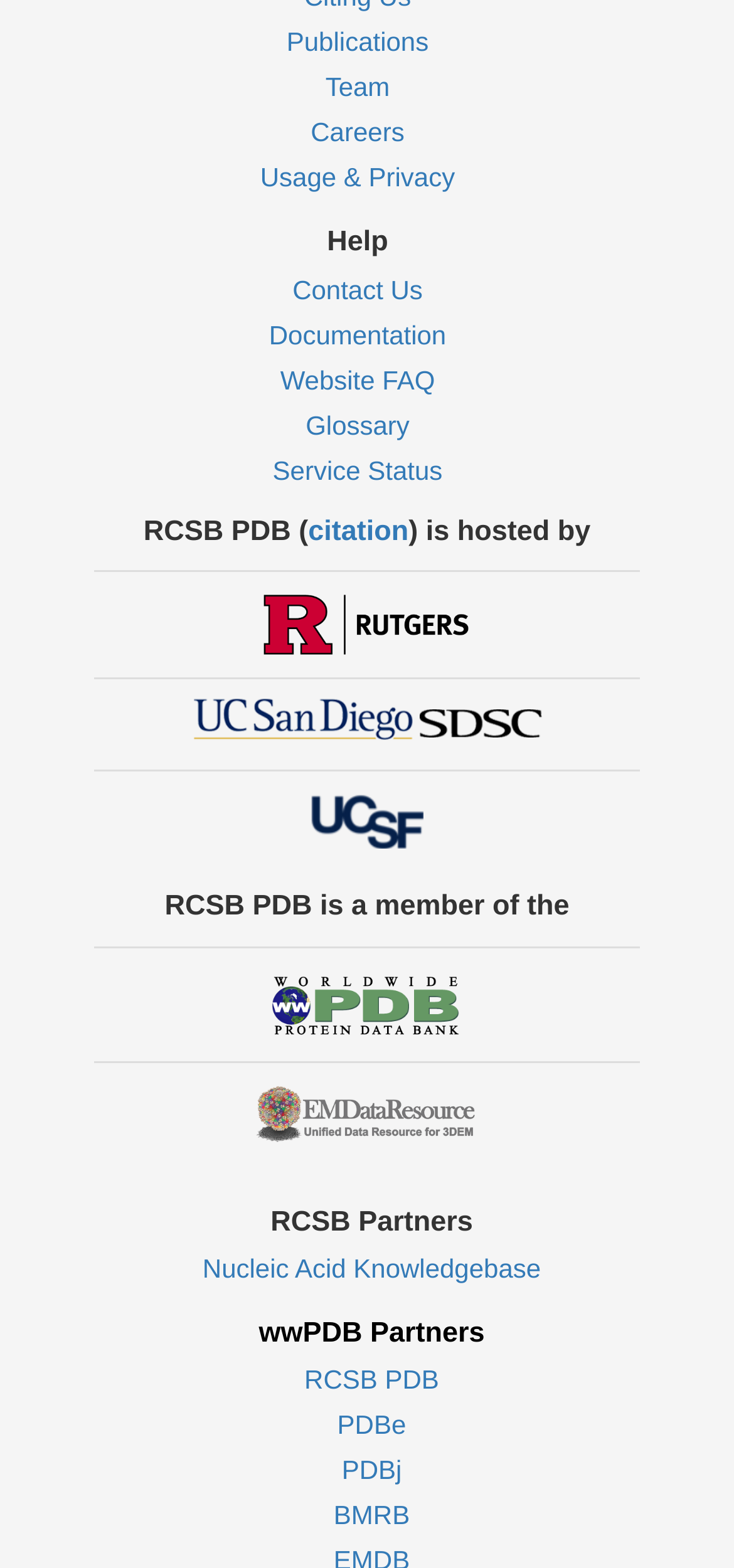Can you identify the bounding box coordinates of the clickable region needed to carry out this instruction: 'Read the 'Website FAQ''? The coordinates should be four float numbers within the range of 0 to 1, stated as [left, top, right, bottom].

[0.382, 0.232, 0.593, 0.251]